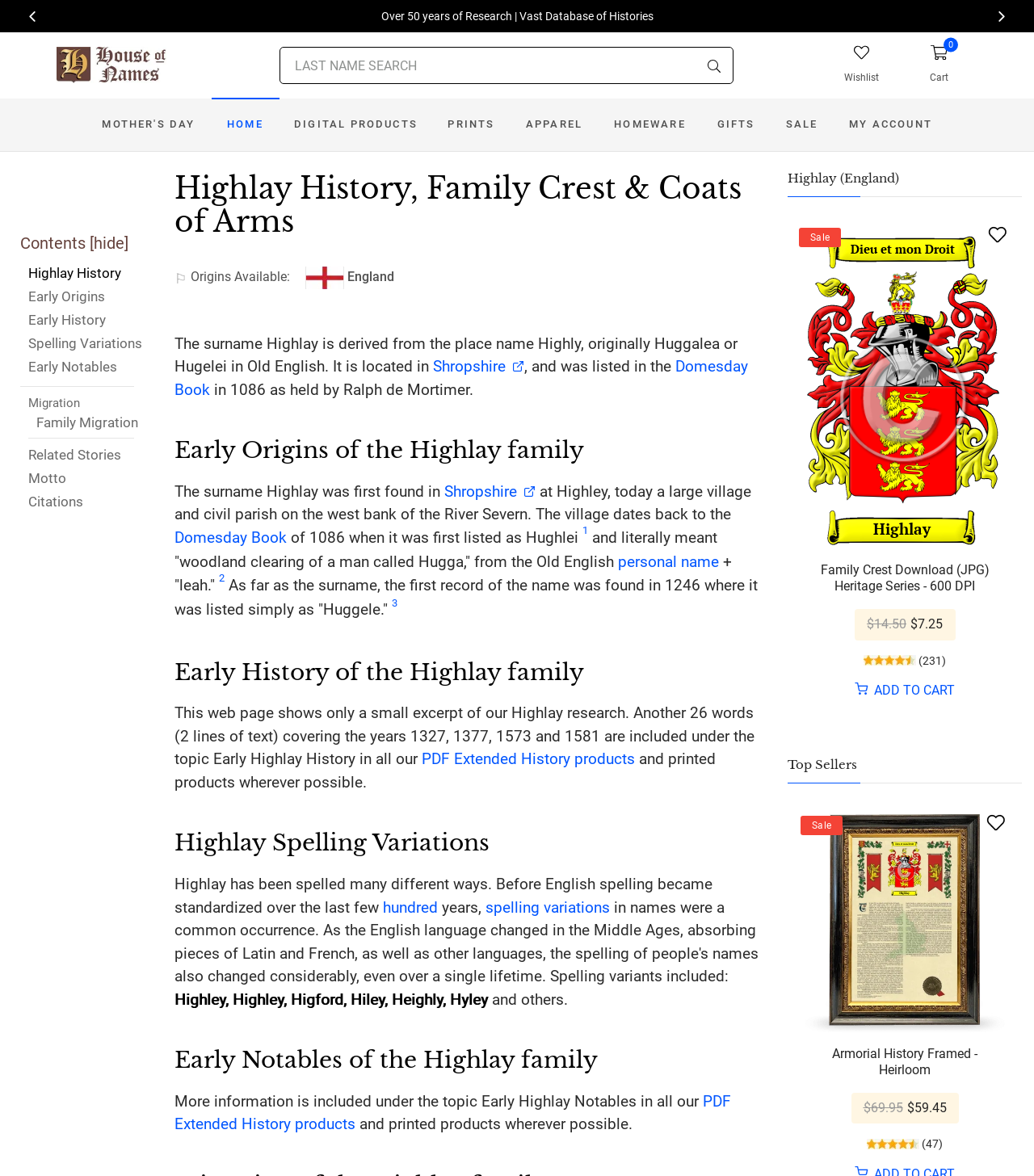Please answer the following question as detailed as possible based on the image: 
What is the name of the book or product being referred to in the section 'Early History of the Highlay family'?

The section 'Early History of the Highlay family' mentions that more information is included under the topic Early Highlay History in all our PDF Extended History products, indicating that the product being referred to is a PDF Extended History product.